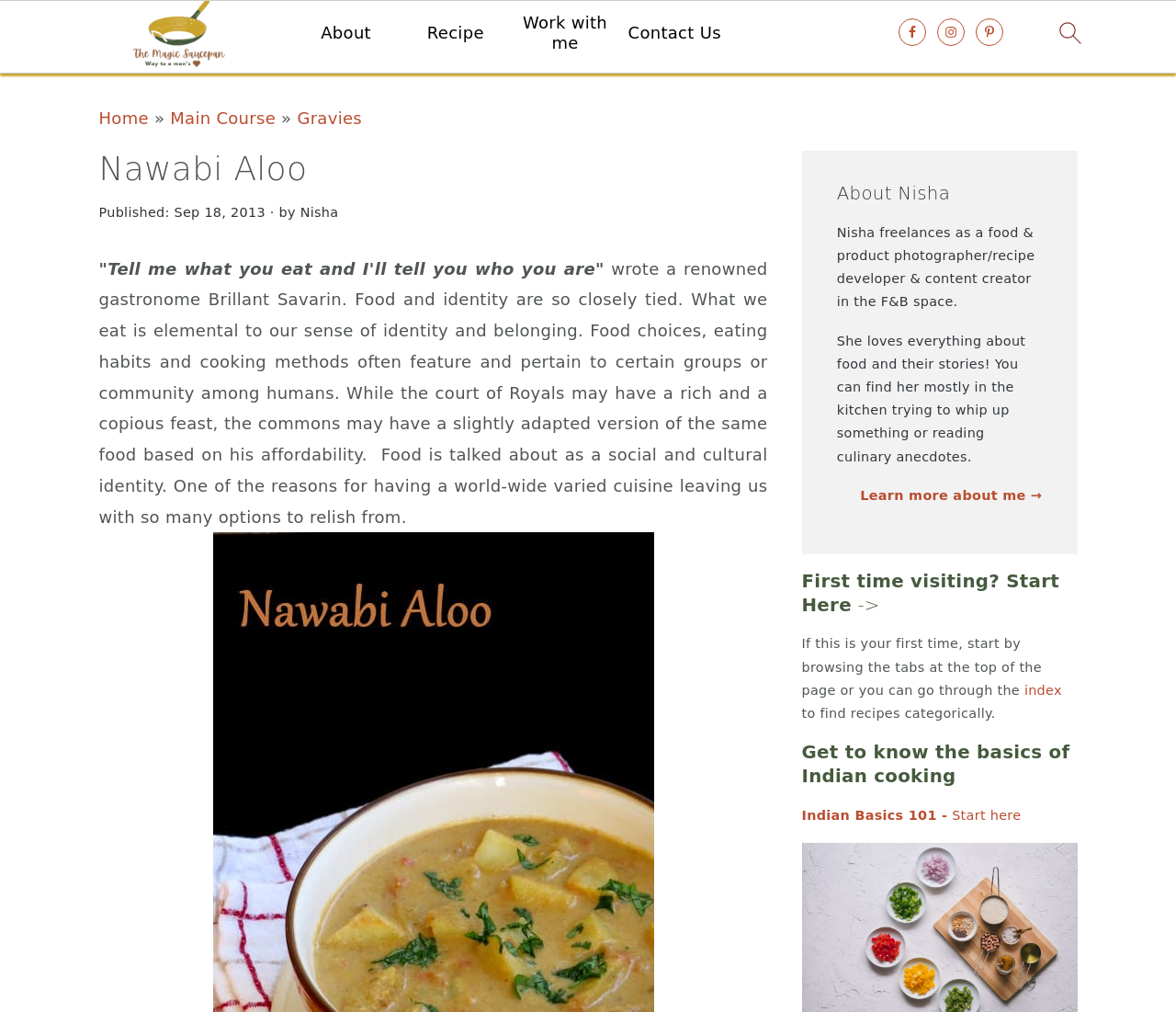Give a detailed overview of the webpage's appearance and contents.

This webpage is about a food blog, specifically focused on Indian cuisine. At the top, there are several links to navigate to different sections of the website, including "About", "Recipe", "Work with me", and "Contact Us". Below these links, there are social media icons for Facebook, Instagram, and Pinterest.

On the left side of the page, there is a navigation menu with breadcrumbs, showing the current page's location in the website's hierarchy. The current page is "Nawabi Aloo" under the "Main Course" and "Gravies" categories.

The main content of the page is a blog post about the importance of food in shaping our identity and sense of belonging. The post starts with a quote from a renowned gastronome, Brillant Savarin, and then discusses how food choices and eating habits are closely tied to our cultural and social identities.

Below the blog post, there is a section titled "Primary Sidebar" that contains information about the author, Nisha. There is a brief bio that describes her as a food and product photographer, recipe developer, and content creator. She shares her passion for food and its stories, and invites readers to learn more about her.

Further down, there are two sections that seem to be targeted at first-time visitors. The first section encourages readers to start by browsing the tabs at the top of the page or exploring the index to find recipes categorized by type. The second section invites readers to learn the basics of Indian cooking, with a link to a resource titled "Indian Basics 101 - Start here".